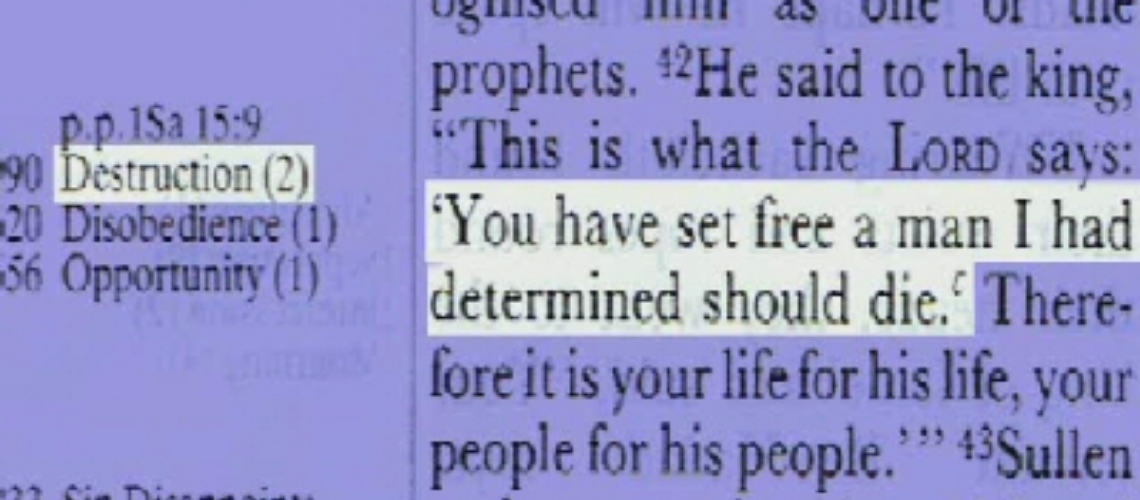What is the central phrase in the highlighted quote?
Look at the screenshot and respond with a single word or phrase.

You have set free a man I had determined should die